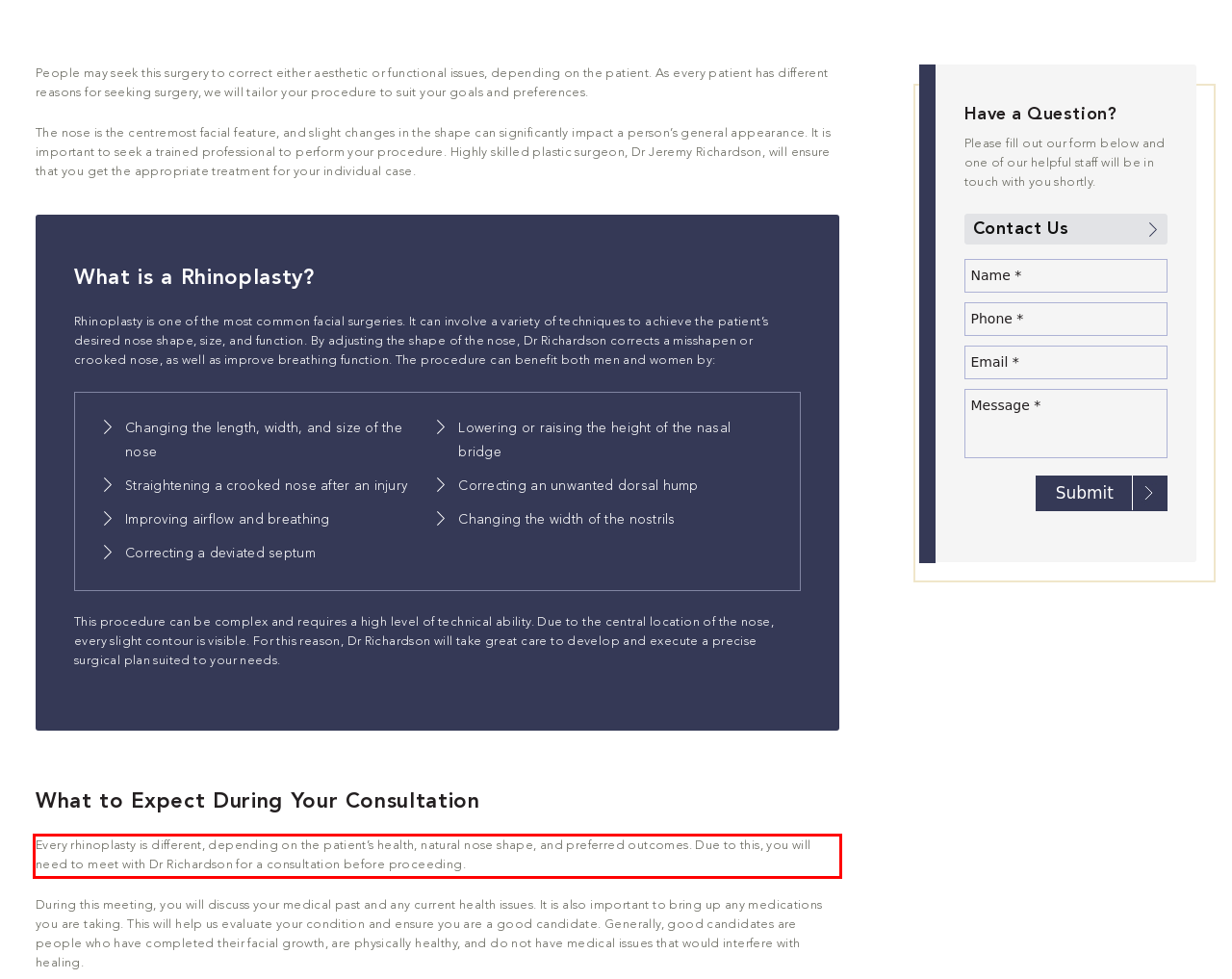Please perform OCR on the text content within the red bounding box that is highlighted in the provided webpage screenshot.

Every rhinoplasty is different, depending on the patient’s health, natural nose shape, and preferred outcomes. Due to this, you will need to meet with Dr Richardson for a consultation before proceeding.